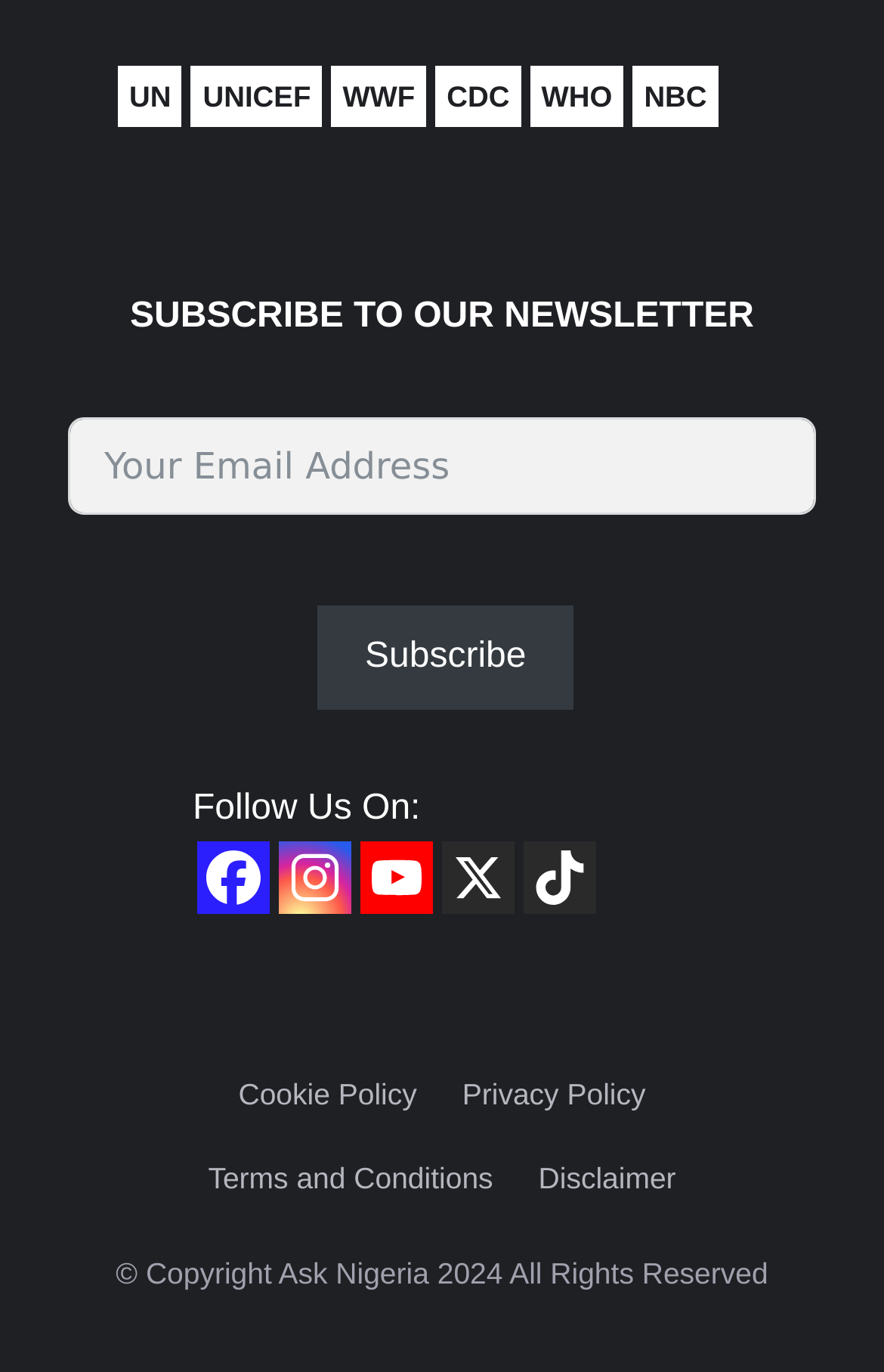What is the date of the latest article? Examine the screenshot and reply using just one word or a brief phrase.

2024-05-12